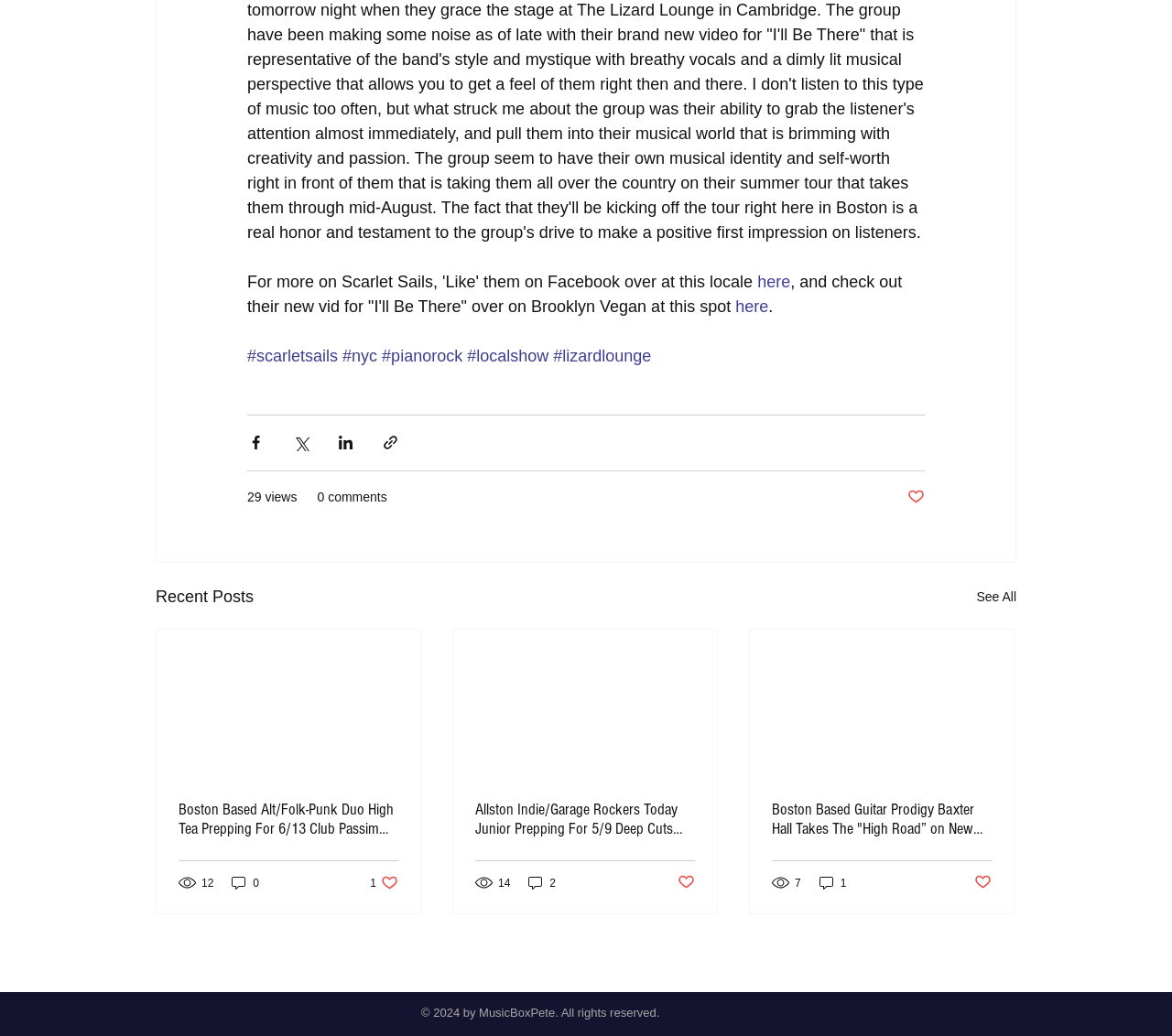What is the name of the band mentioned in the second article?
Look at the image and answer the question with a single word or phrase.

Today Junior